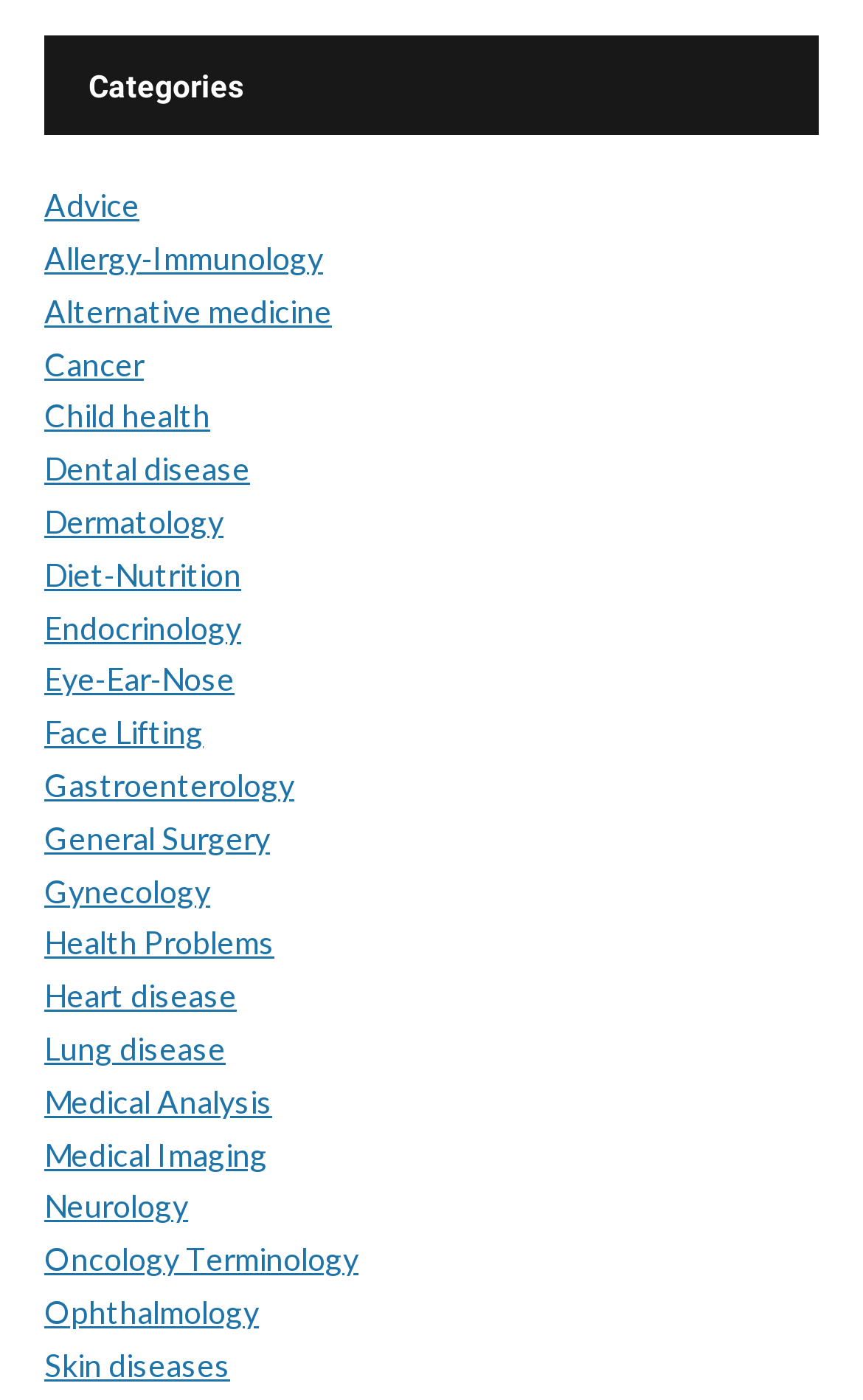Observe the image and answer the following question in detail: What is the vertical position of the 'Cancer' category?

The vertical position of the 'Cancer' category is above 'Child health' because the 'Cancer' link element has a bounding box coordinate of [0.051, 0.246, 0.167, 0.273], which has a smaller y1 value than the 'Child health' link element with a bounding box coordinate of [0.051, 0.284, 0.244, 0.311].